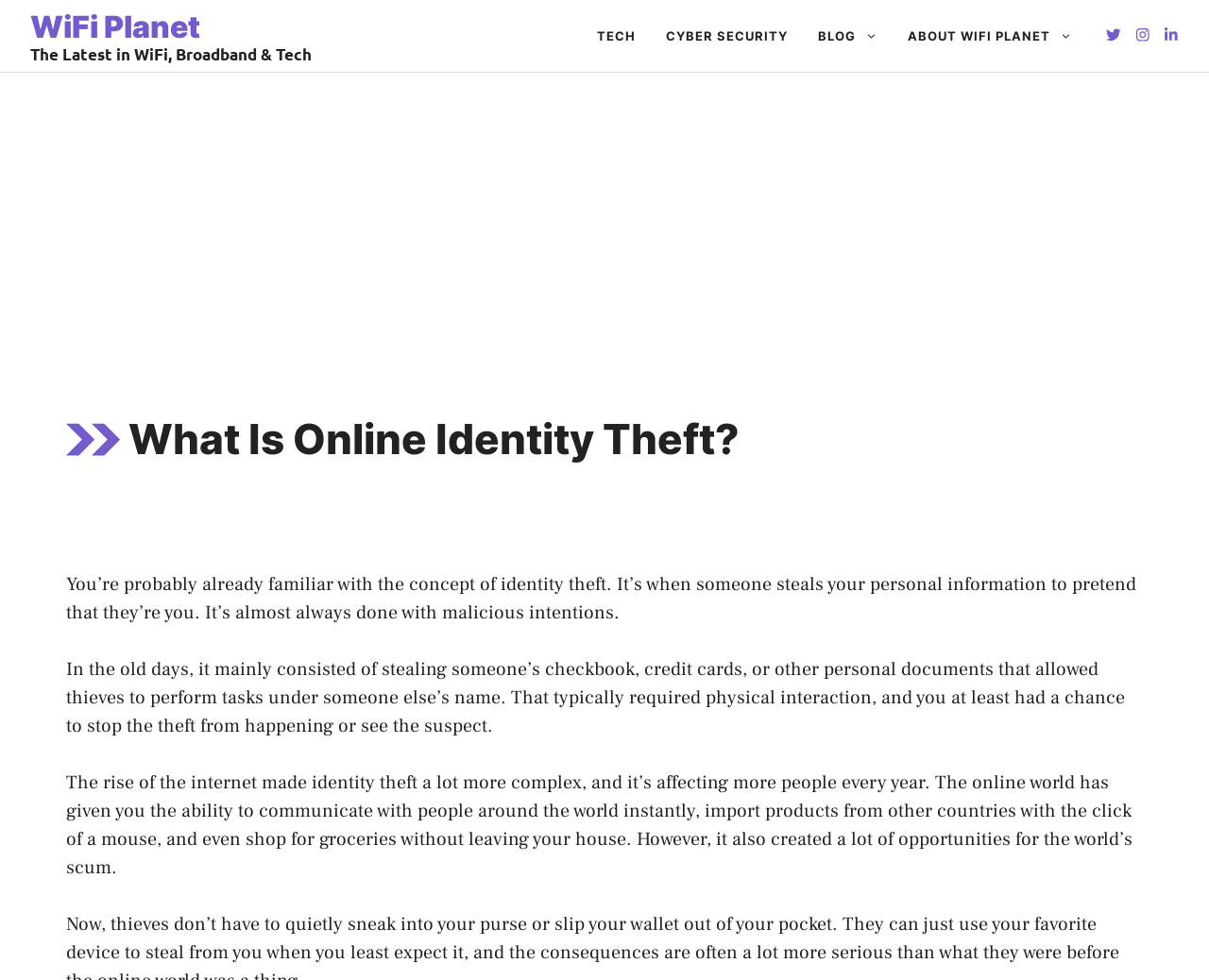Please find the bounding box for the UI element described by: "Blog".

[0.664, 0.008, 0.738, 0.066]